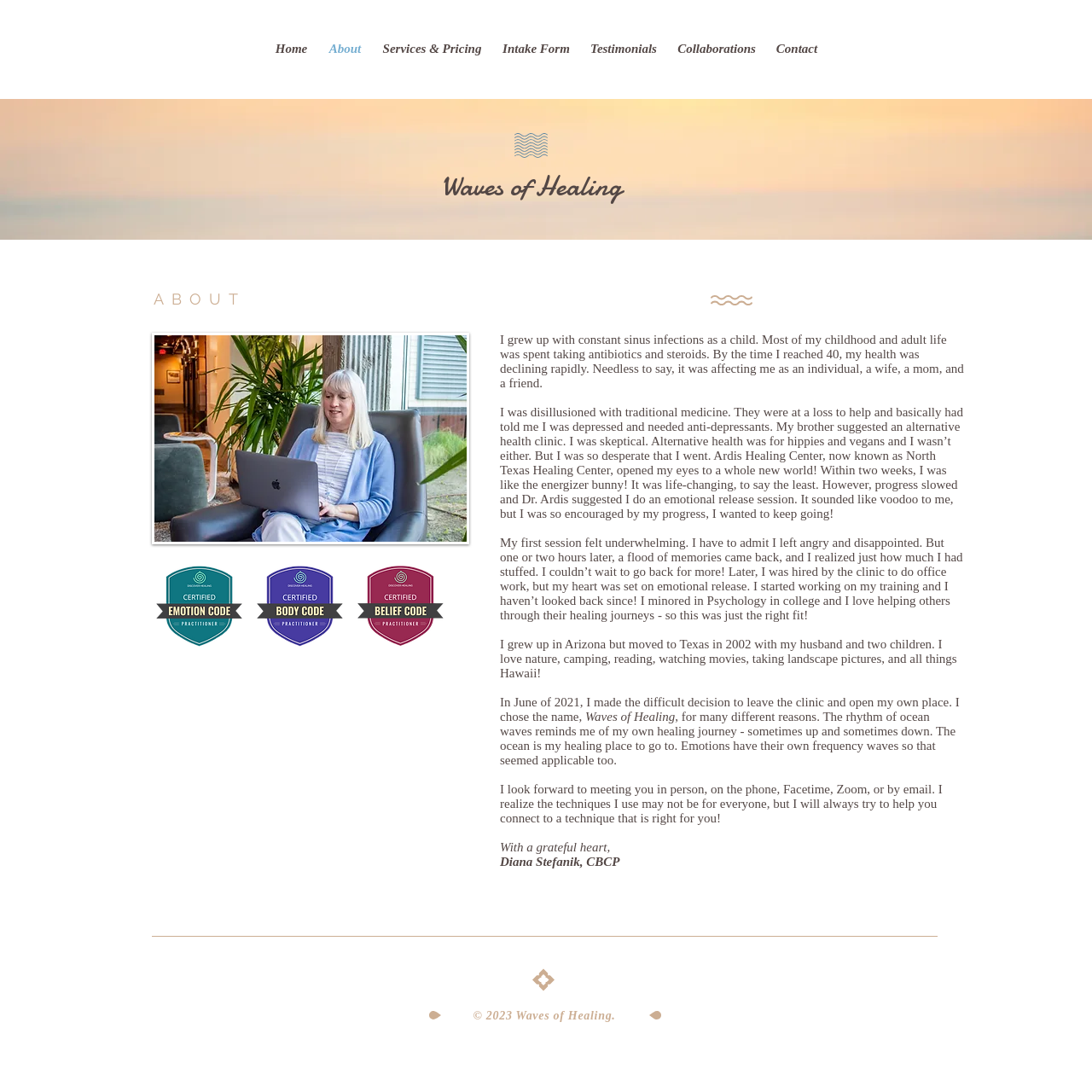Please analyze the image and provide a thorough answer to the question:
What is the certification of Diana Stefanik?

The answer can be found in the section where it says 'Waves of Healing Body Code Certified Practitioner' and also in the images of badges, specifically the 'Body Code Badge.png'.